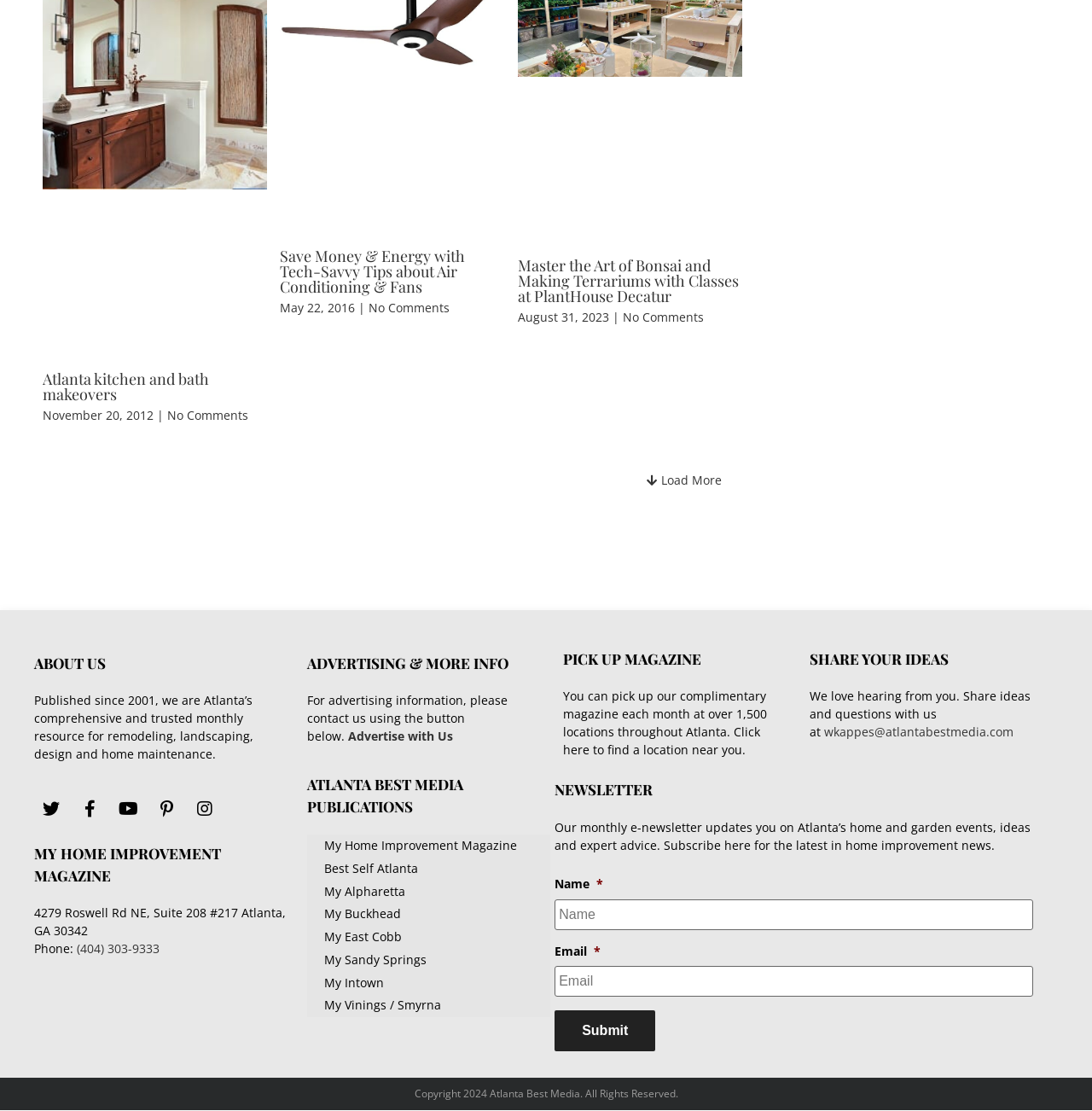What is the phone number of My Home Improvement Magazine?
Using the visual information from the image, give a one-word or short-phrase answer.

(404) 303-9333